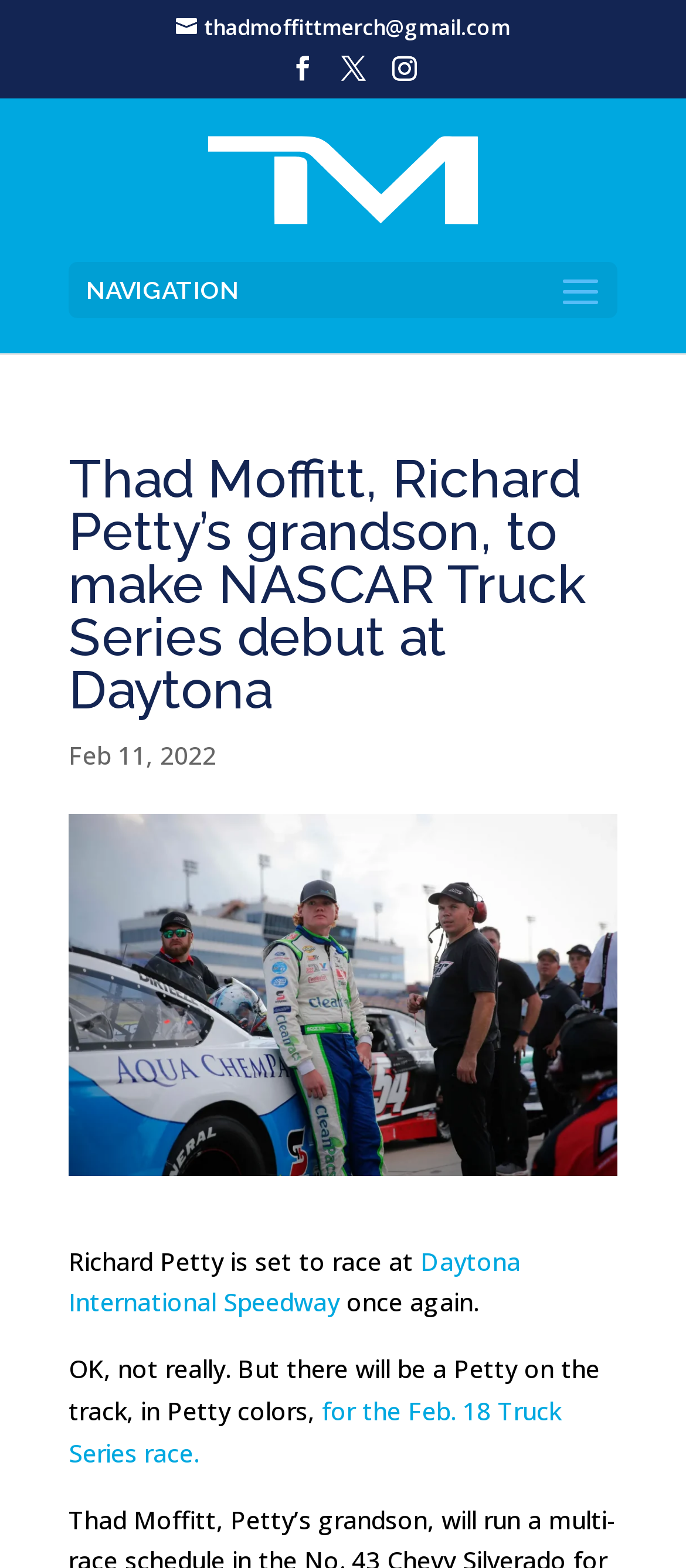Produce a meticulous description of the webpage.

The webpage is about Thad Moffitt, Richard Petty's grandson, making his NASCAR Truck Series debut at Daytona. At the top left of the page, there is a navigation section labeled "NAVIGATION". Below it, there is a heading that reads "Thad Moffitt, Richard Petty’s grandson, to make NASCAR Truck Series debut at Daytona". 

To the left of the heading, there is a link to Thad Moffitt's merchandise email address. On the same line, there are three social media links, spaced evenly apart. 

Below the heading, there is a date "Feb 11, 2022" and a paragraph of text that describes Thad Moffitt's upcoming race at Daytona International Speedway. The text mentions that Richard Petty will not be racing, but his grandson Thad Moffitt will be racing in Petty colors. 

There is an image of Thad Moffitt on the page, located above the link to his name. The image is positioned above the paragraph of text.